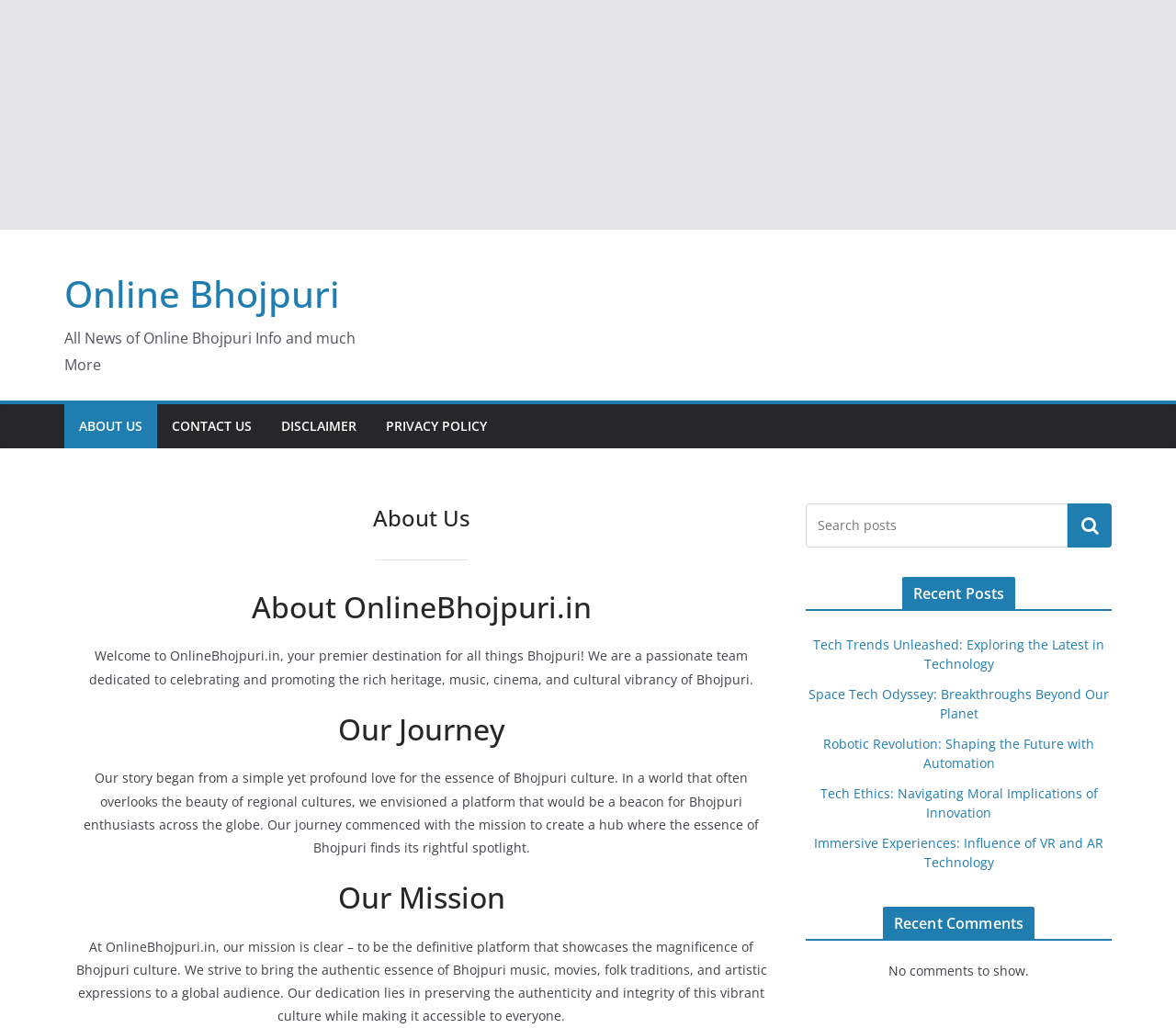What is the purpose of OnlineBhojpuri.in?
Answer the question with as much detail as you can, using the image as a reference.

The purpose of OnlineBhojpuri.in can be inferred from the 'About Us' section of the webpage, which states that they are a passionate team dedicated to celebrating and promoting the rich heritage, music, cinema, and cultural vibrancy of Bhojpuri.